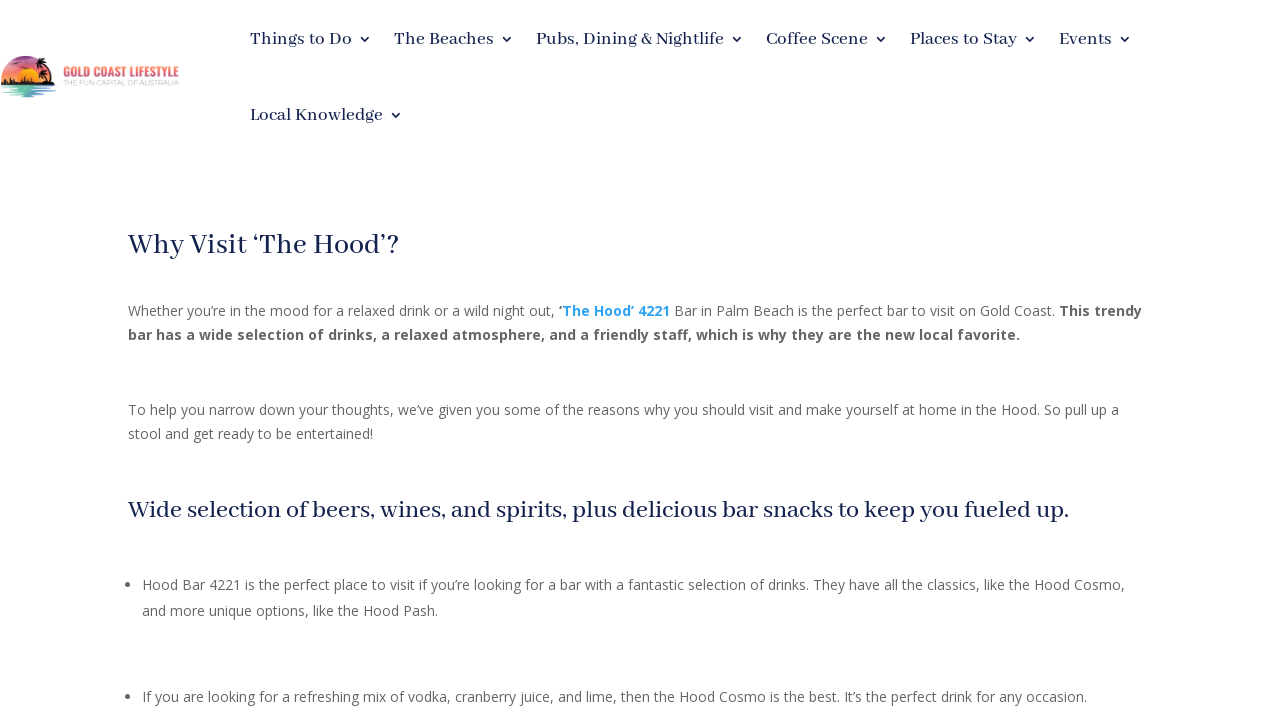Locate the bounding box coordinates of the area where you should click to accomplish the instruction: "Learn about 'Local Knowledge'".

[0.195, 0.108, 0.315, 0.214]